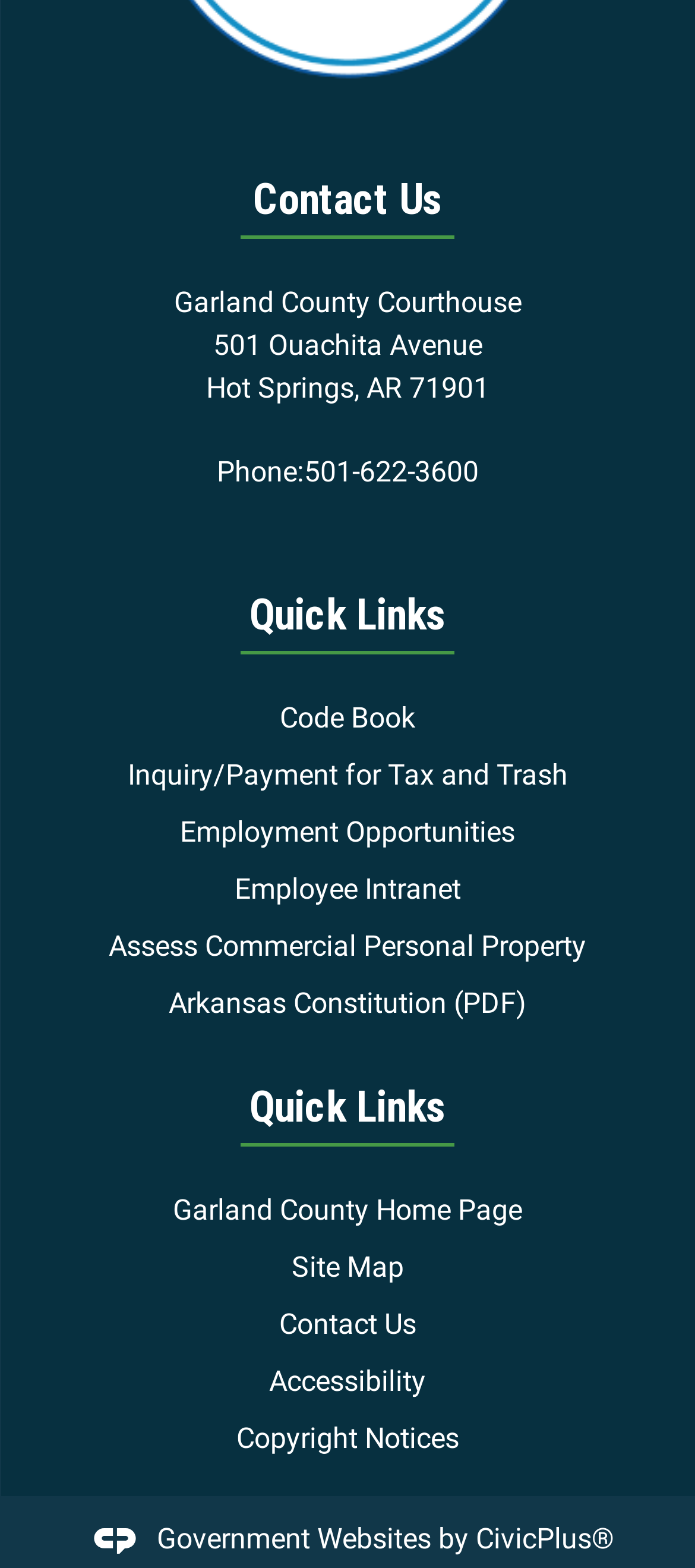Kindly determine the bounding box coordinates of the area that needs to be clicked to fulfill this instruction: "call 501-622-3600".

[0.437, 0.289, 0.688, 0.311]